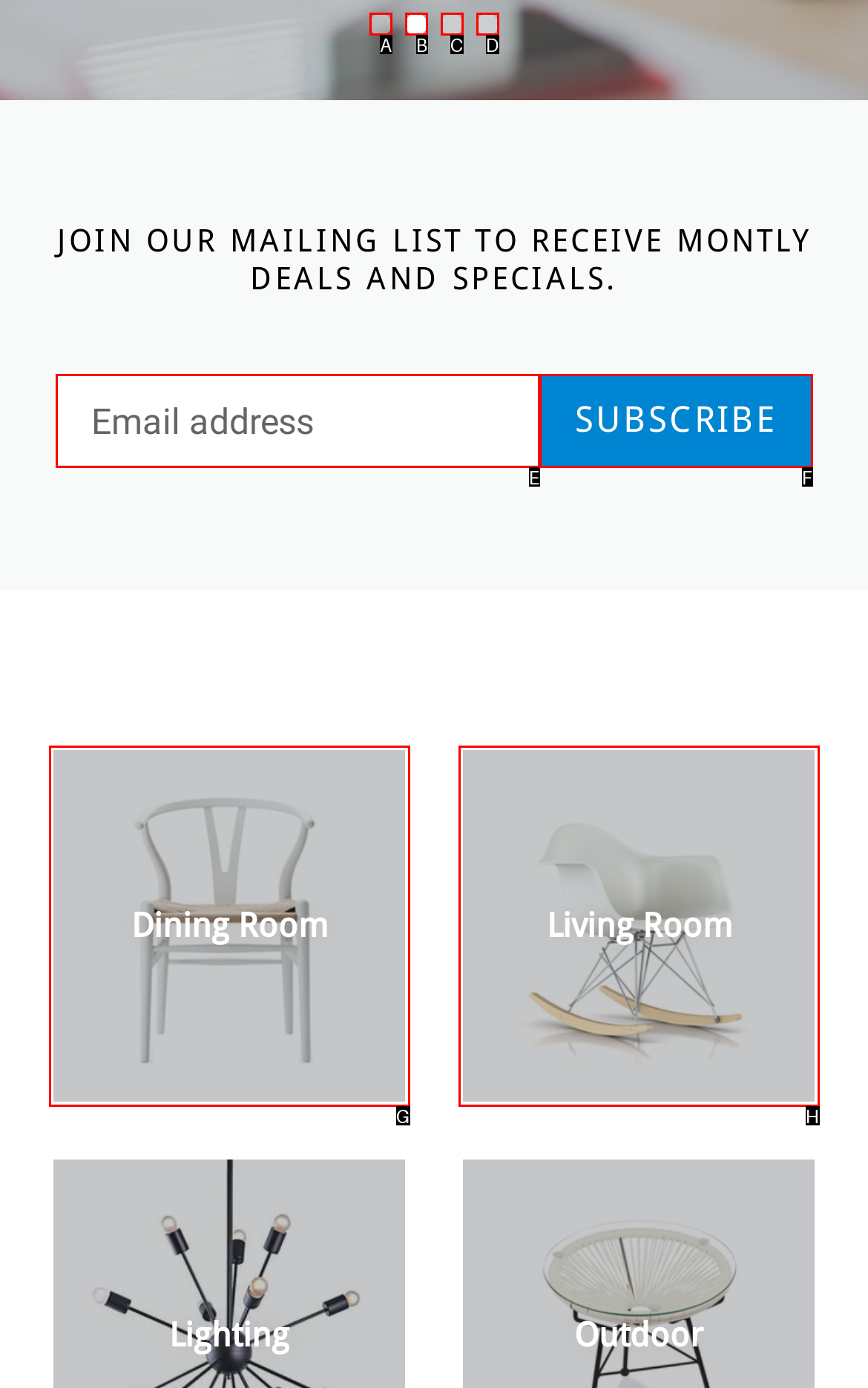Please provide the letter of the UI element that best fits the following description: parent_node: SUBSCRIBE name="contact[email]" placeholder="Email address"
Respond with the letter from the given choices only.

E